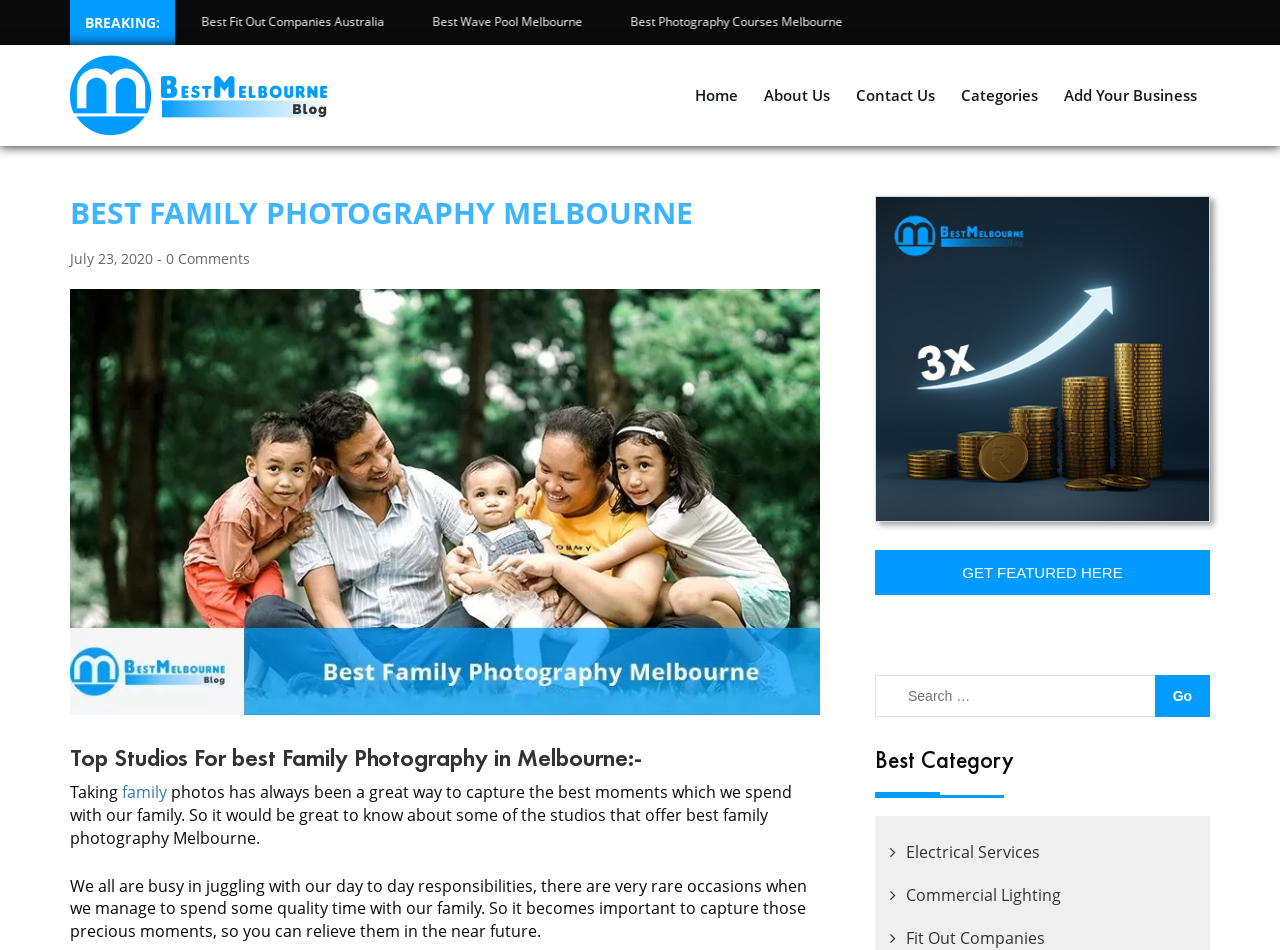Locate the bounding box coordinates of the clickable region necessary to complete the following instruction: "Contact the author". Provide the coordinates in the format of four float numbers between 0 and 1, i.e., [left, top, right, bottom].

None